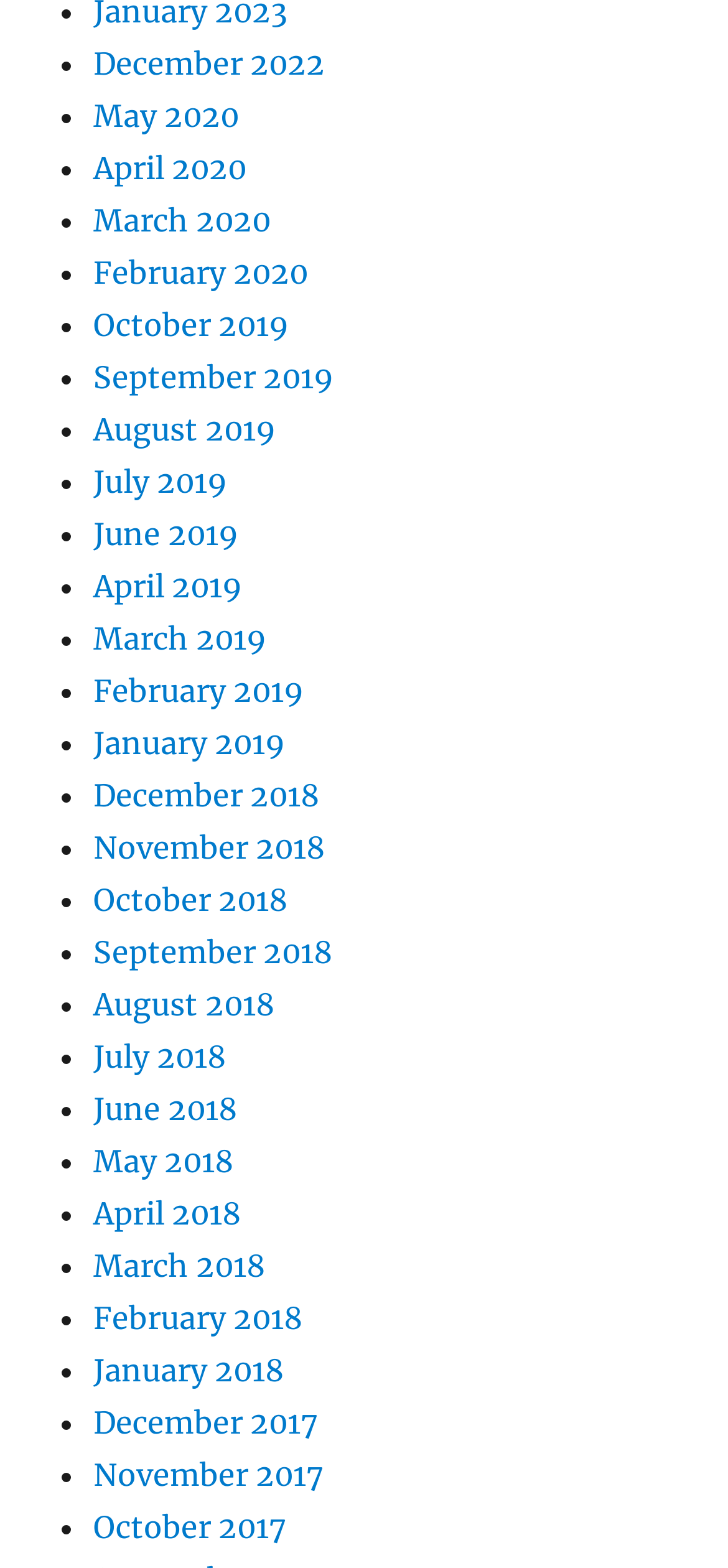Please identify the bounding box coordinates of where to click in order to follow the instruction: "View December 2022".

[0.128, 0.028, 0.446, 0.052]